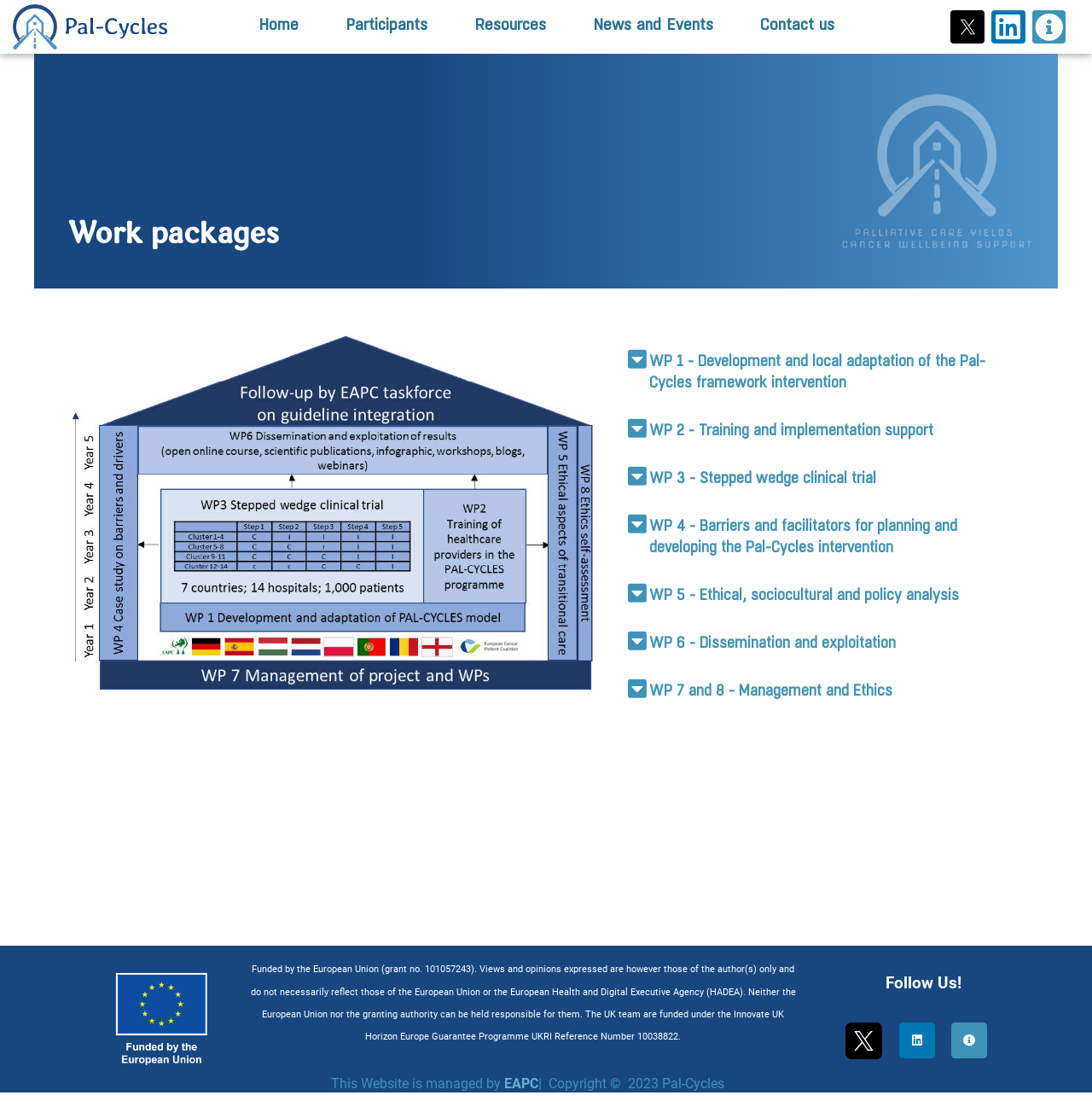Determine the bounding box for the HTML element described here: "alt="twitter X logotipo"". The coordinates should be given as [left, top, right, bottom] with each number being a float between 0 and 1.

[0.763, 0.924, 0.808, 0.957]